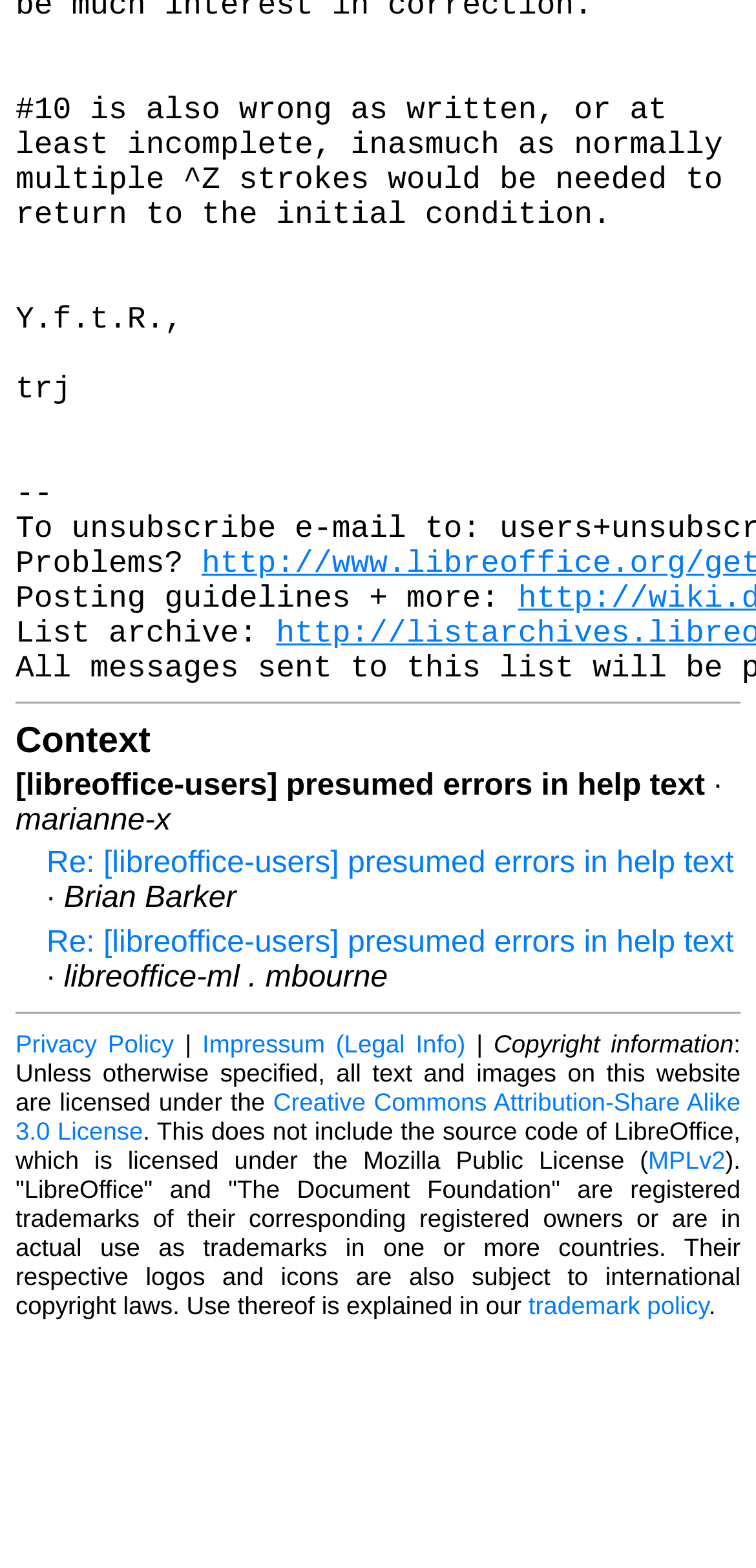Please identify the bounding box coordinates of the clickable area that will allow you to execute the instruction: "View posting guidelines".

[0.021, 0.371, 0.685, 0.393]